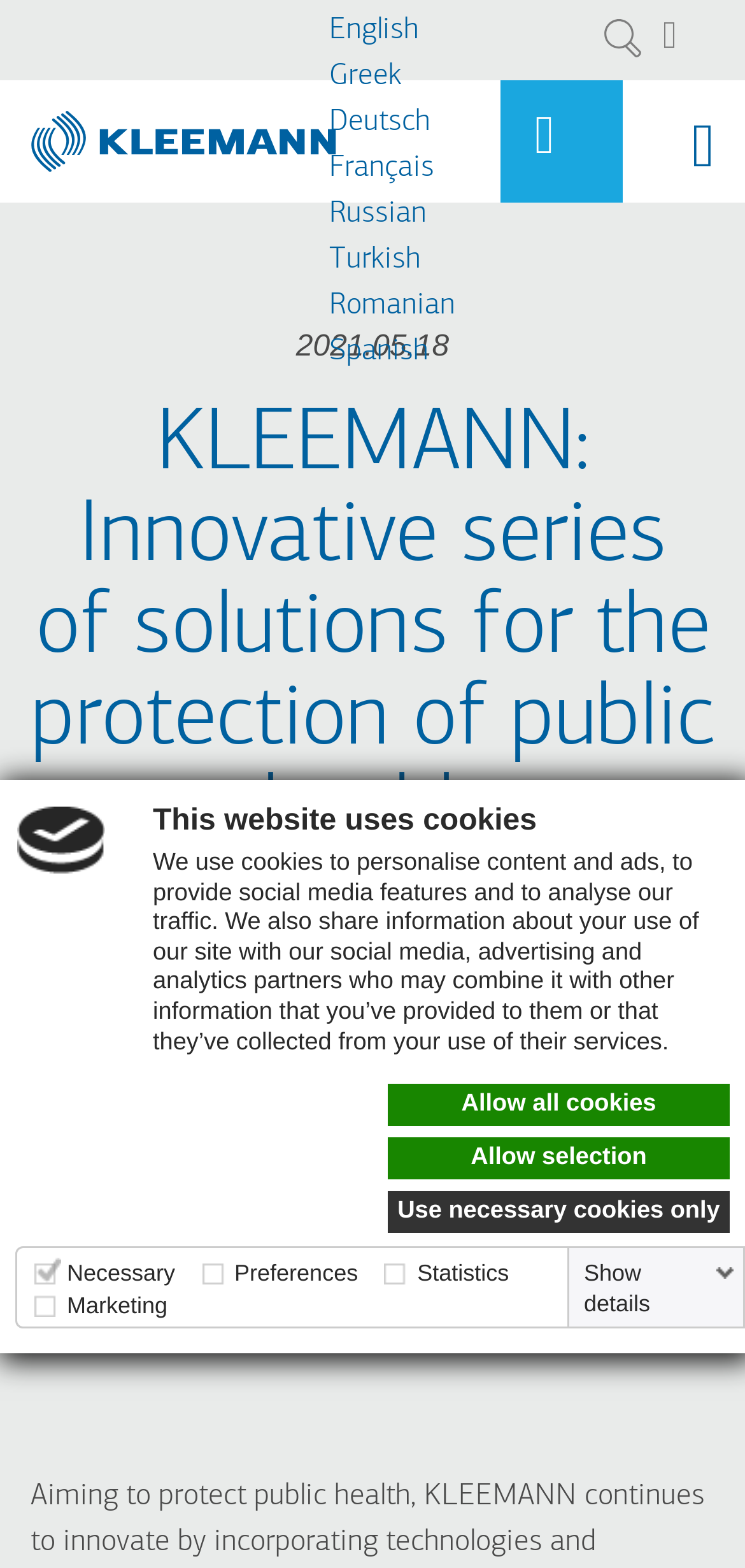Locate the bounding box coordinates of the area that needs to be clicked to fulfill the following instruction: "Ask for a Quote". The coordinates should be in the format of four float numbers between 0 and 1, namely [left, top, right, bottom].

[0.672, 0.051, 0.836, 0.129]